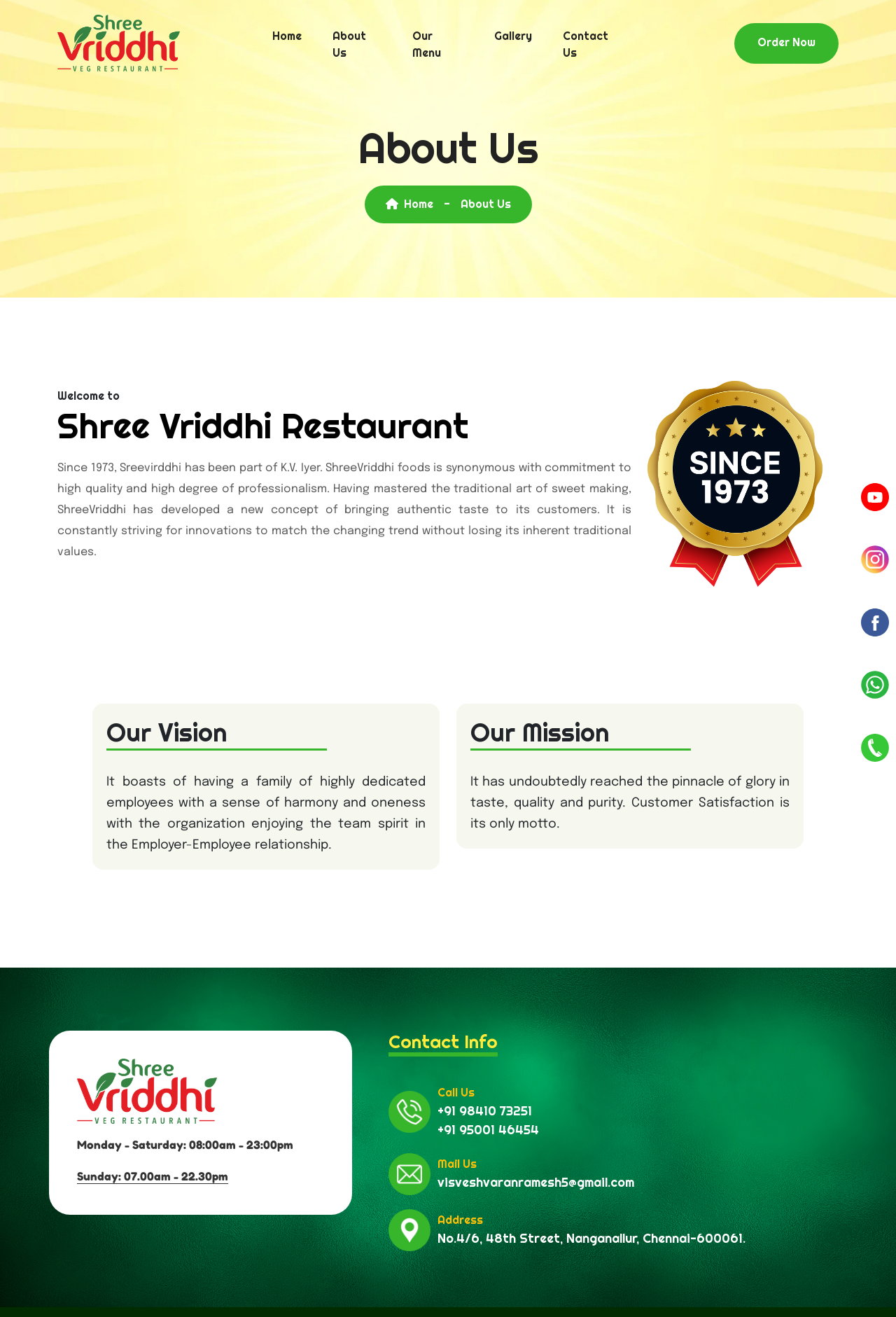Give a comprehensive overview of the webpage, including key elements.

This webpage is about Shree Vriddhi, a vegetarian restaurant. At the top right corner, there are five social media links, each accompanied by an image. Below these links, there is a logo of the restaurant at the top left corner. 

The main navigation menu is located at the top center, consisting of links to "Home", "About Us", "Our Menu", "Gallery", and "Contact Us". 

Below the navigation menu, there is a heading "About Us" followed by a brief introduction to the restaurant, which has been in operation since 1973. The introduction is accompanied by an image on the right side. 

Further down, there are two sections, "Our Vision" and "Our Mission", each with a heading and a brief description. 

At the bottom of the page, there is a section with contact information, including the restaurant's operating hours, phone numbers, email address, and physical address. There are also images and links to social media platforms in this section.